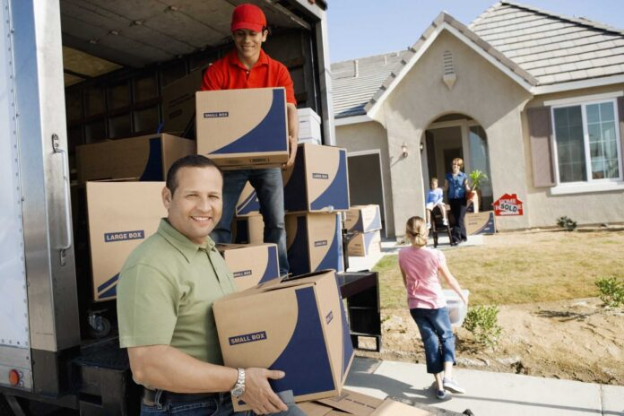What is the significance of the 'SOLD' sign on the house?
Your answer should be a single word or phrase derived from the screenshot.

Indicates a new beginning